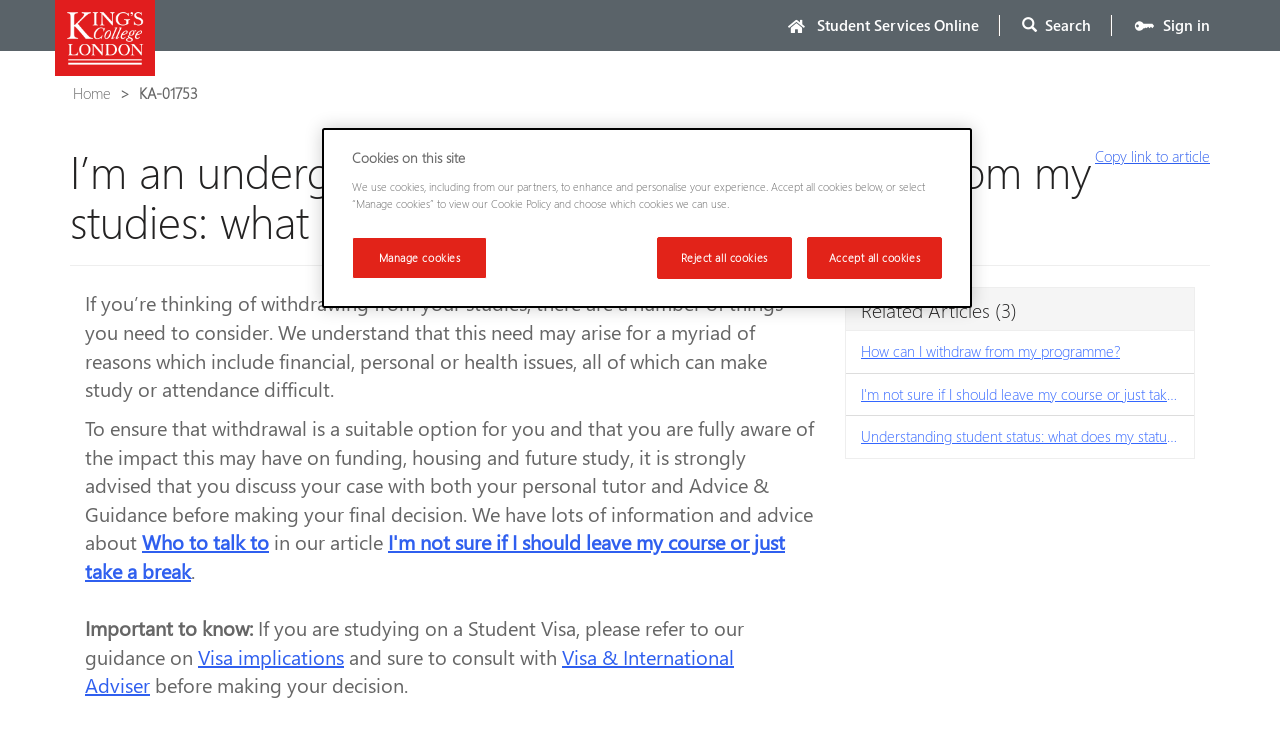Please identify the bounding box coordinates of the element that needs to be clicked to perform the following instruction: "Sign in to your account".

[0.874, 0.0, 0.957, 0.069]